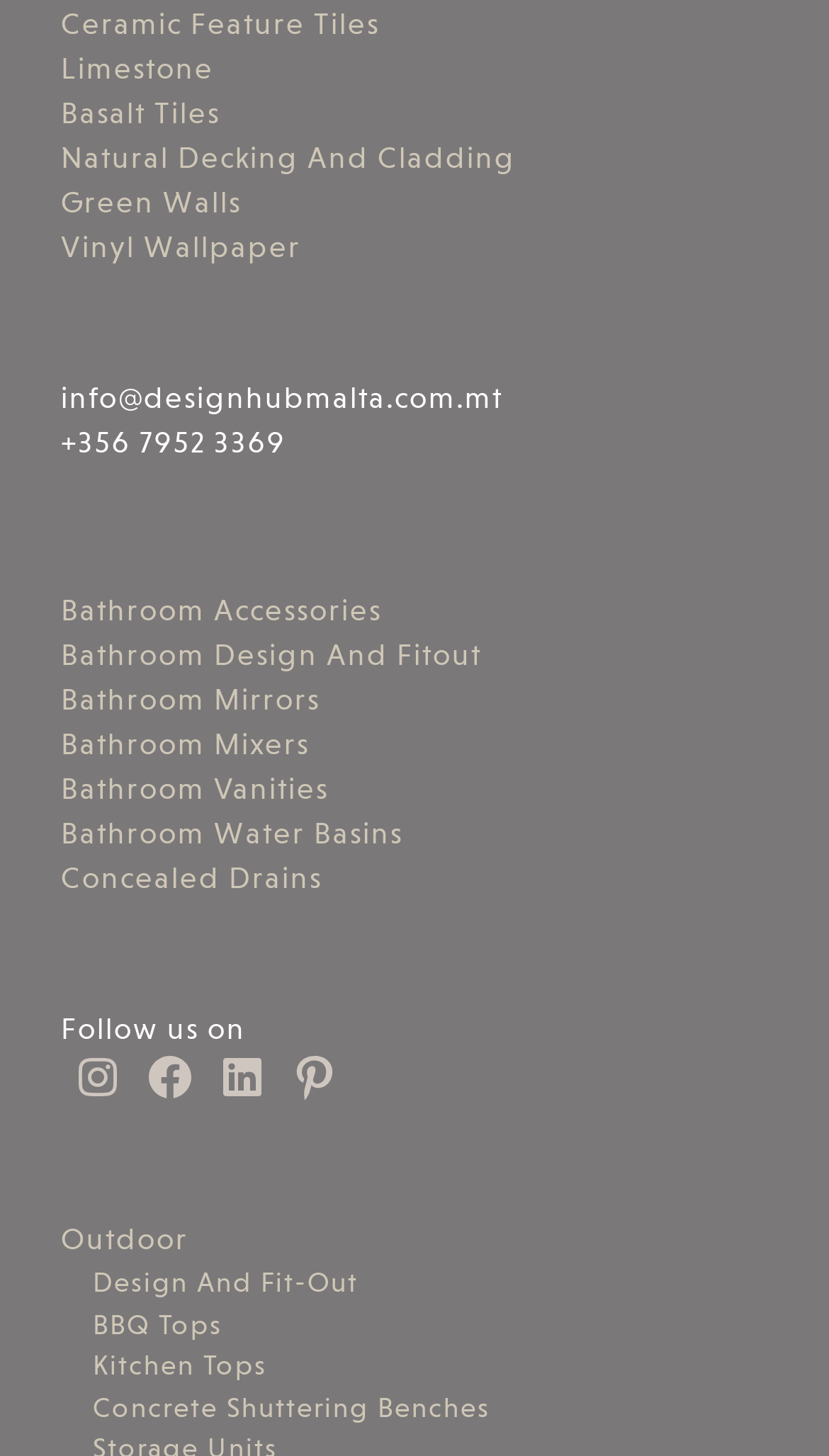Locate the bounding box coordinates of the element that should be clicked to execute the following instruction: "Explore Outdoor options".

[0.073, 0.84, 0.227, 0.863]